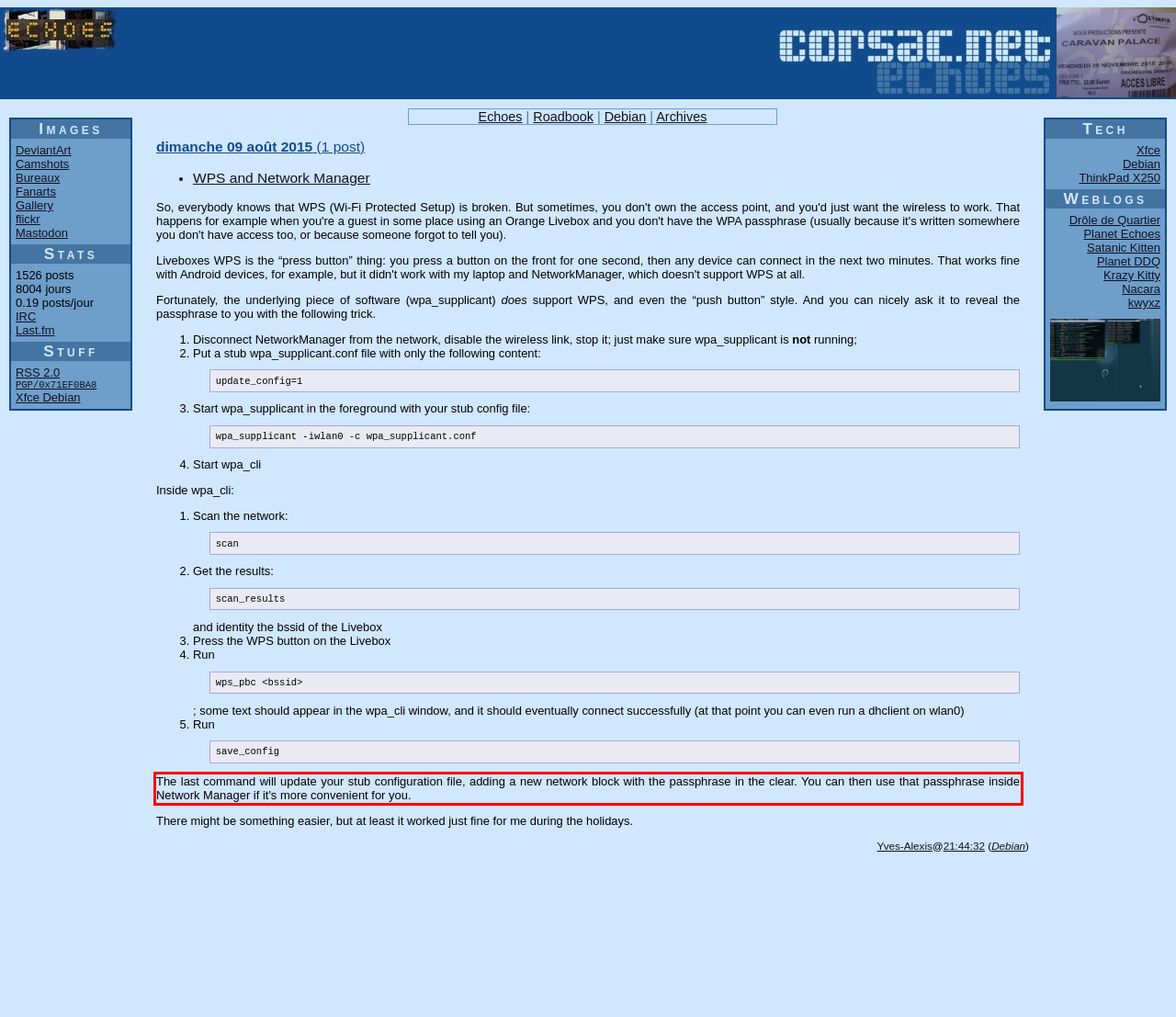Using the webpage screenshot, recognize and capture the text within the red bounding box.

The last command will update your stub configuration file, adding a new network block with the passphrase in the clear. You can then use that passphrase inside Network Manager if it's more convenient for you.